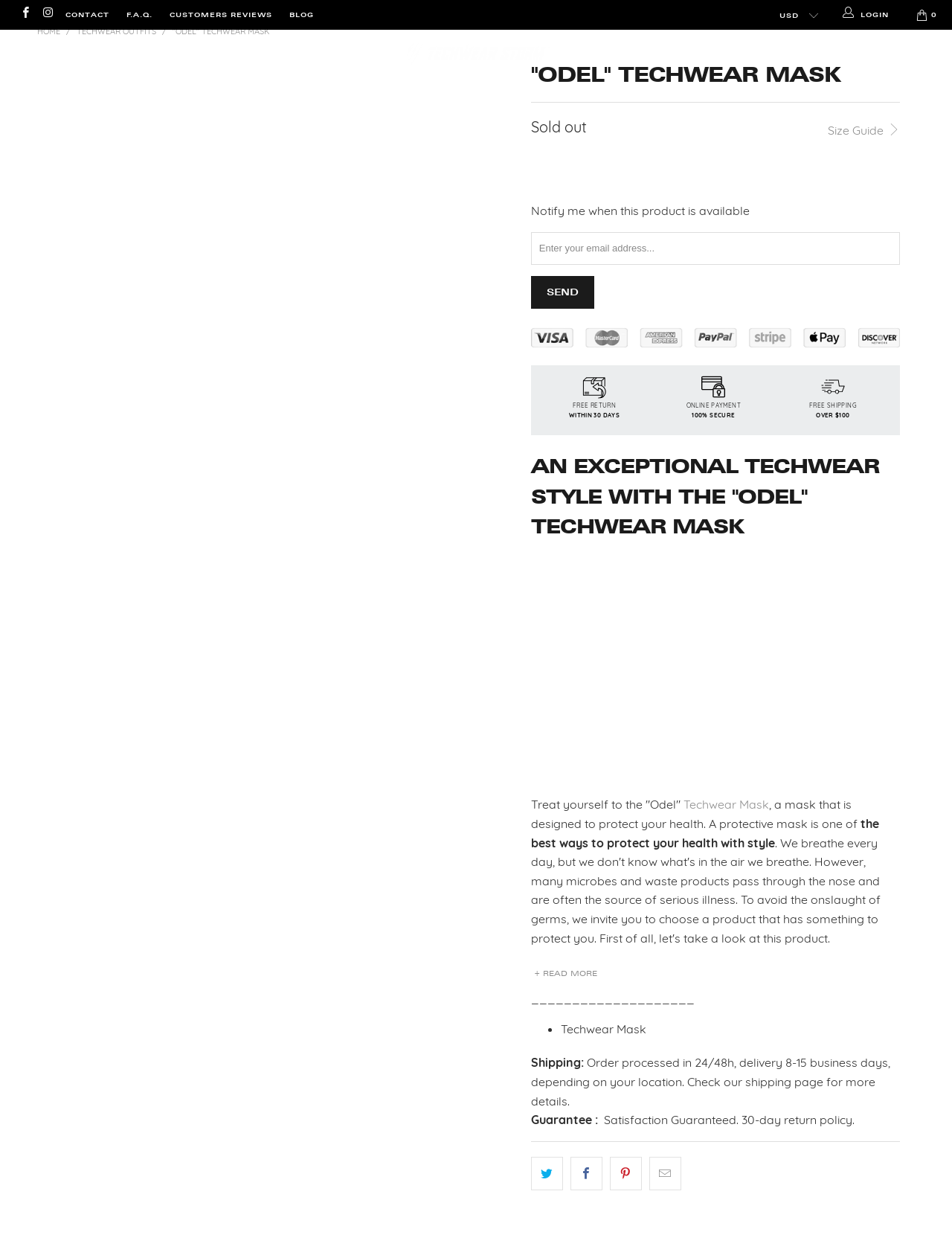Find the bounding box coordinates of the clickable region needed to perform the following instruction: "Click on CUSTOMERS REVIEWS". The coordinates should be provided as four float numbers between 0 and 1, i.e., [left, top, right, bottom].

[0.178, 0.0, 0.286, 0.024]